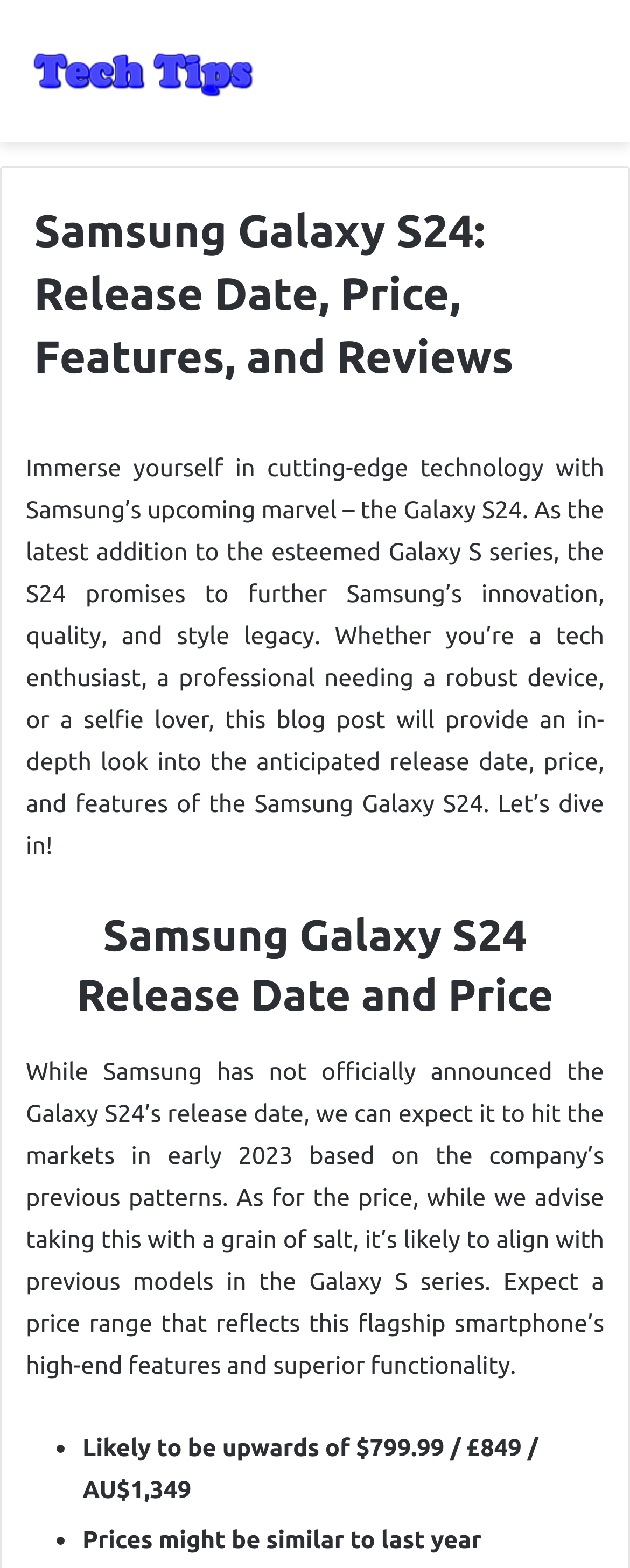Provide the bounding box coordinates of the HTML element this sentence describes: "title="Tech Tips"". The bounding box coordinates consist of four float numbers between 0 and 1, i.e., [left, top, right, bottom].

[0.038, 0.014, 0.415, 0.076]